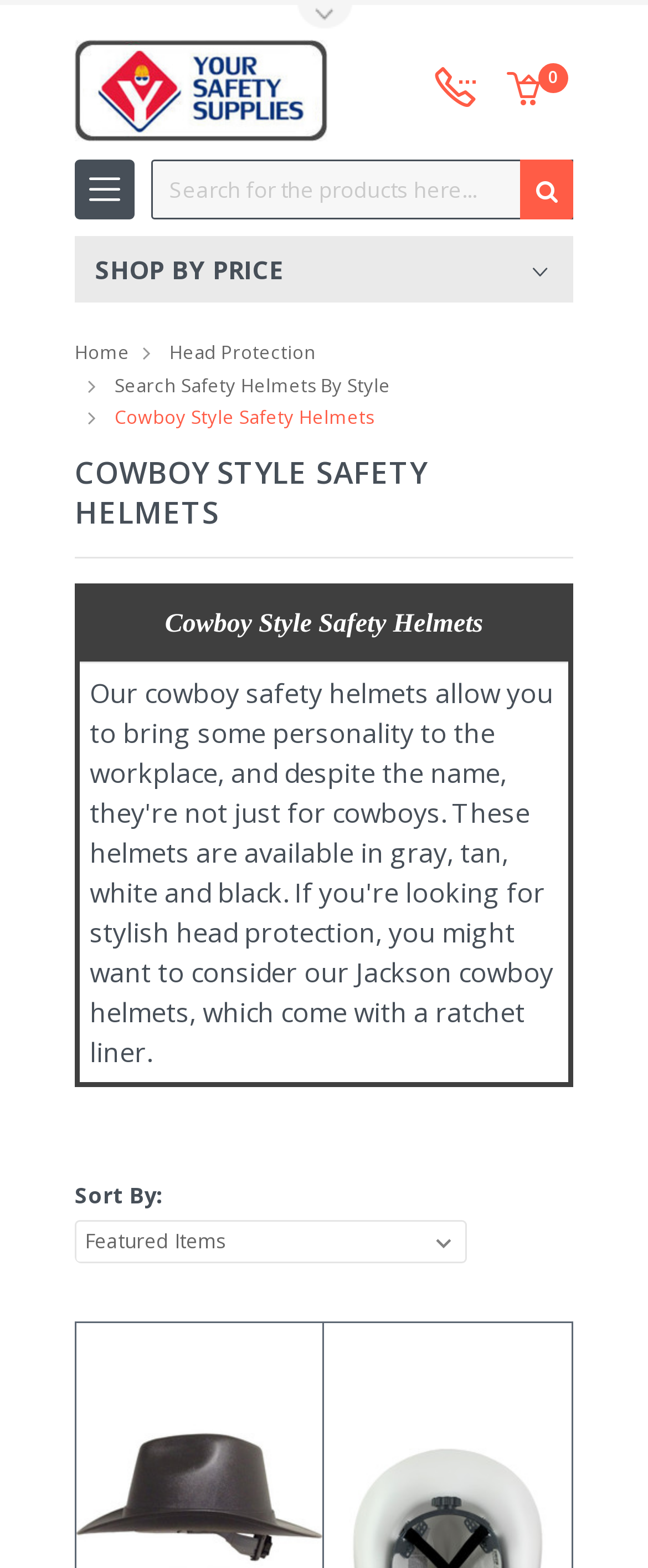Determine the bounding box coordinates for the region that must be clicked to execute the following instruction: "Search for safety helmets".

[0.233, 0.102, 0.885, 0.14]